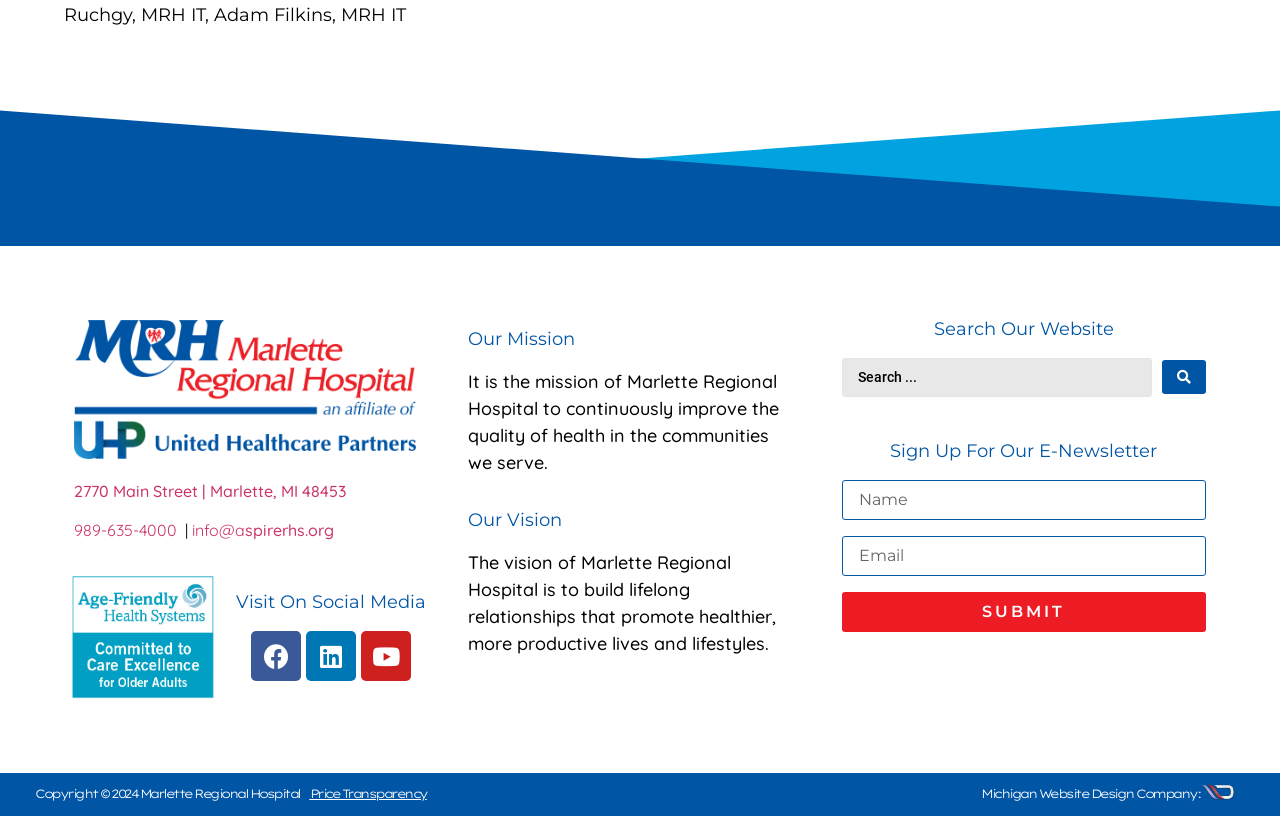Please identify the bounding box coordinates of the clickable element to fulfill the following instruction: "View the hospital's price transparency". The coordinates should be four float numbers between 0 and 1, i.e., [left, top, right, bottom].

[0.242, 0.963, 0.333, 0.982]